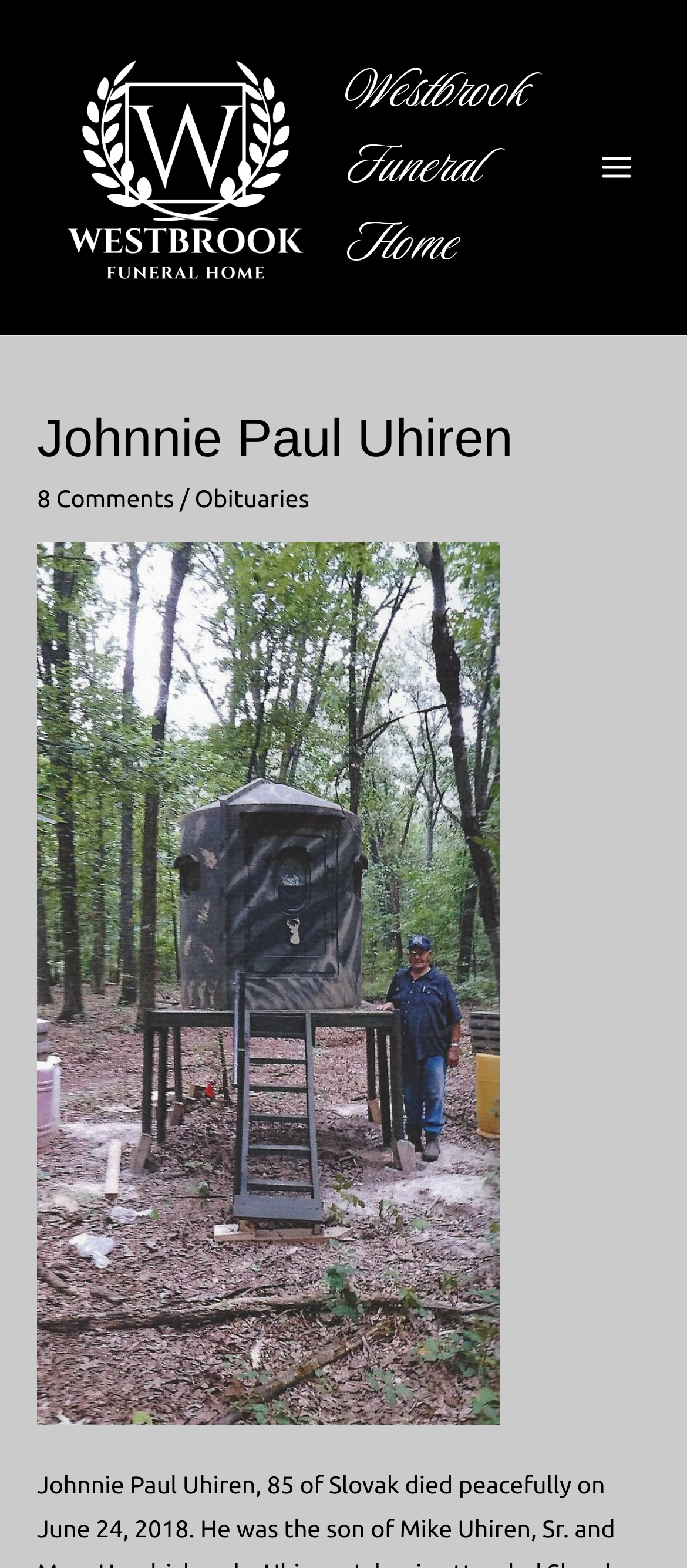Explain in detail what is displayed on the webpage.

The webpage is dedicated to Johnnie Paul Uhiren, with a prominent heading displaying his name at the top center of the page. Below the heading, there are three links: "8 Comments", a separator "/", and "Obituaries", aligned horizontally and positioned near the top of the page.

To the left of the heading, there is a large image of Johnnie Uhiren, taking up a significant portion of the page. Above the image, there is a link to "Johnnie Uhiren picture 001", which is likely a caption for the image.

At the top left of the page, there is a link to "Westbrook Funeral Home", accompanied by a smaller image with the same name. This link is duplicated at the top right of the page, without the image.

In the top right corner, there is a button labeled "Main Menu", which is not expanded. Next to the button, there is a small image with no description.

Overall, the webpage appears to be an obituary page, with a focus on Johnnie Paul Uhiren and his connection to Westbrook Funeral Home.